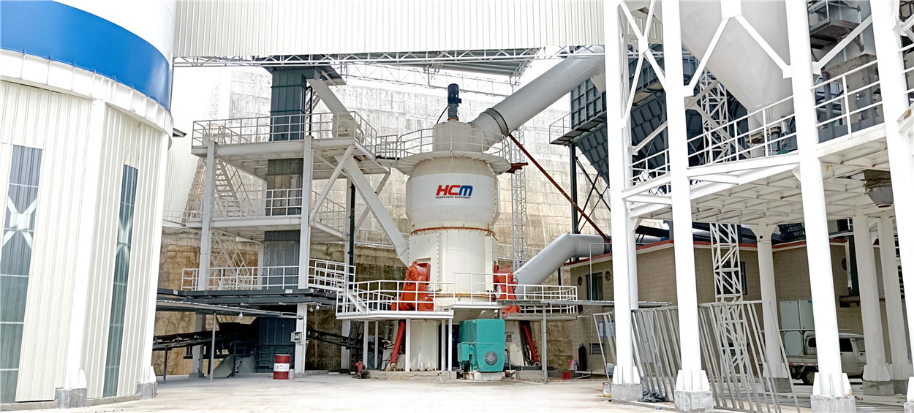Please provide a one-word or short phrase answer to the question:
What is the production capacity of the mill?

15-20 tons per hour